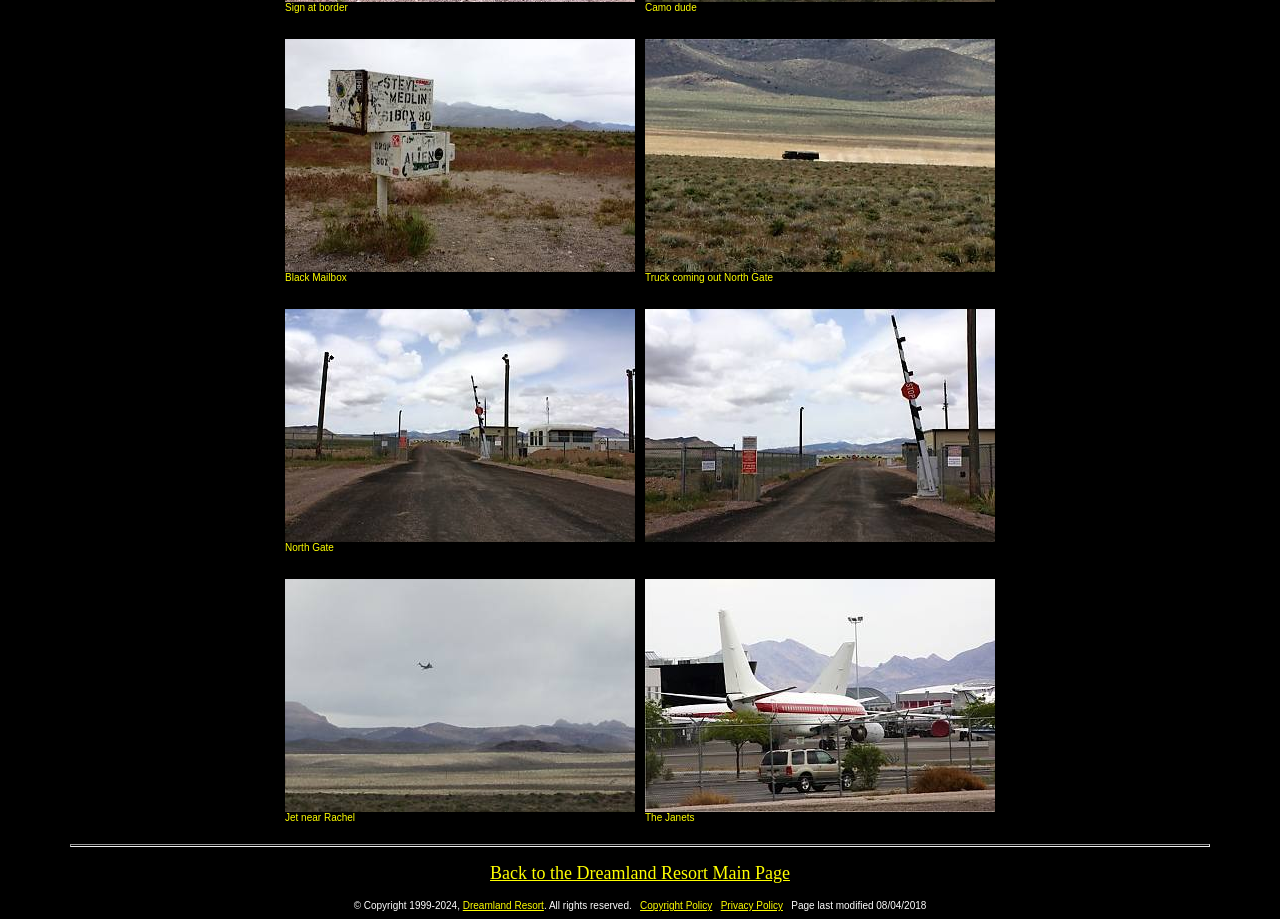Bounding box coordinates are given in the format (top-left x, top-left y, bottom-right x, bottom-right y). All values should be floating point numbers between 0 and 1. Provide the bounding box coordinate for the UI element described as: title="Follow us on Twitter"

None